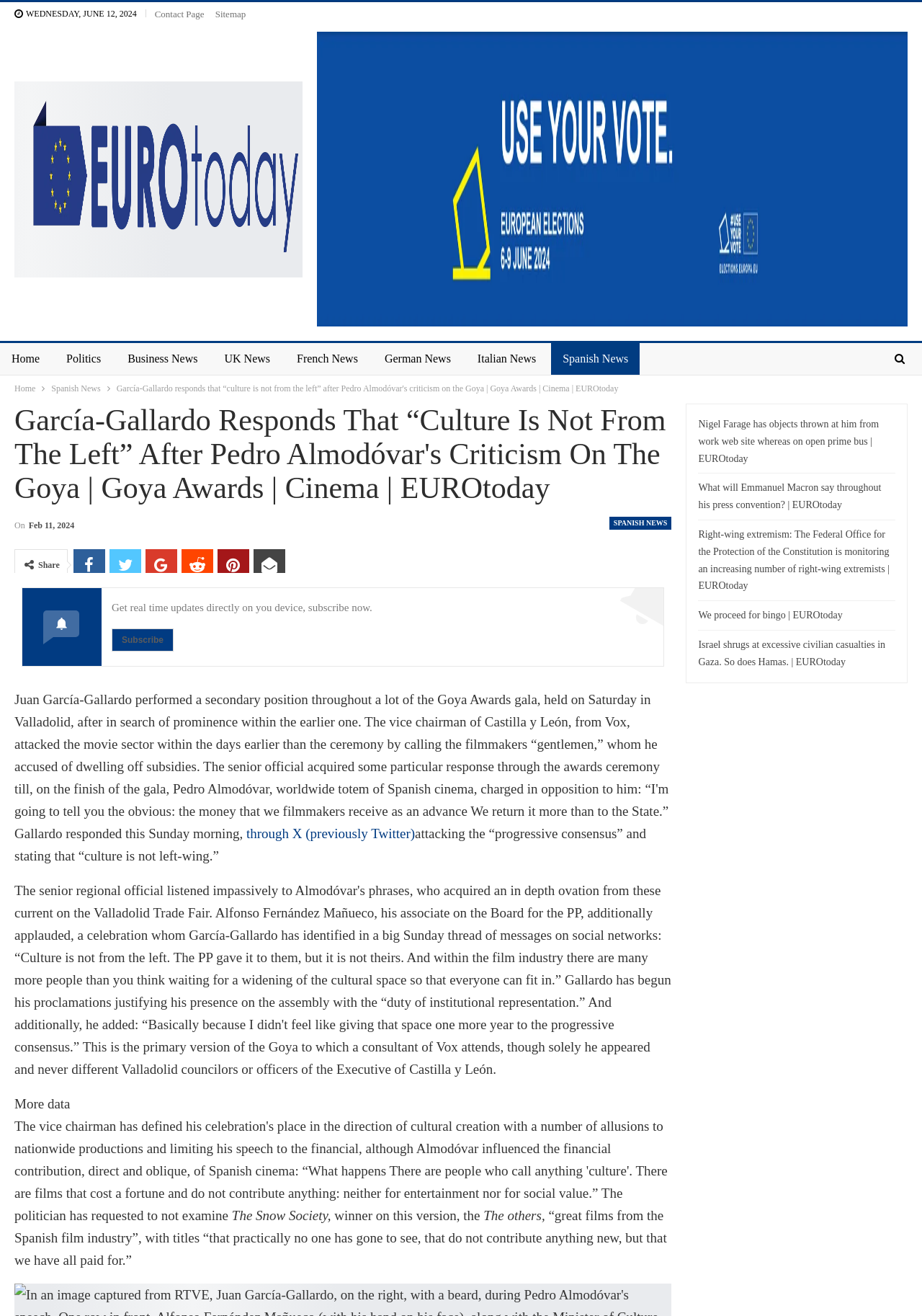Please answer the following query using a single word or phrase: 
What is the name of the news organization?

EUROtoday